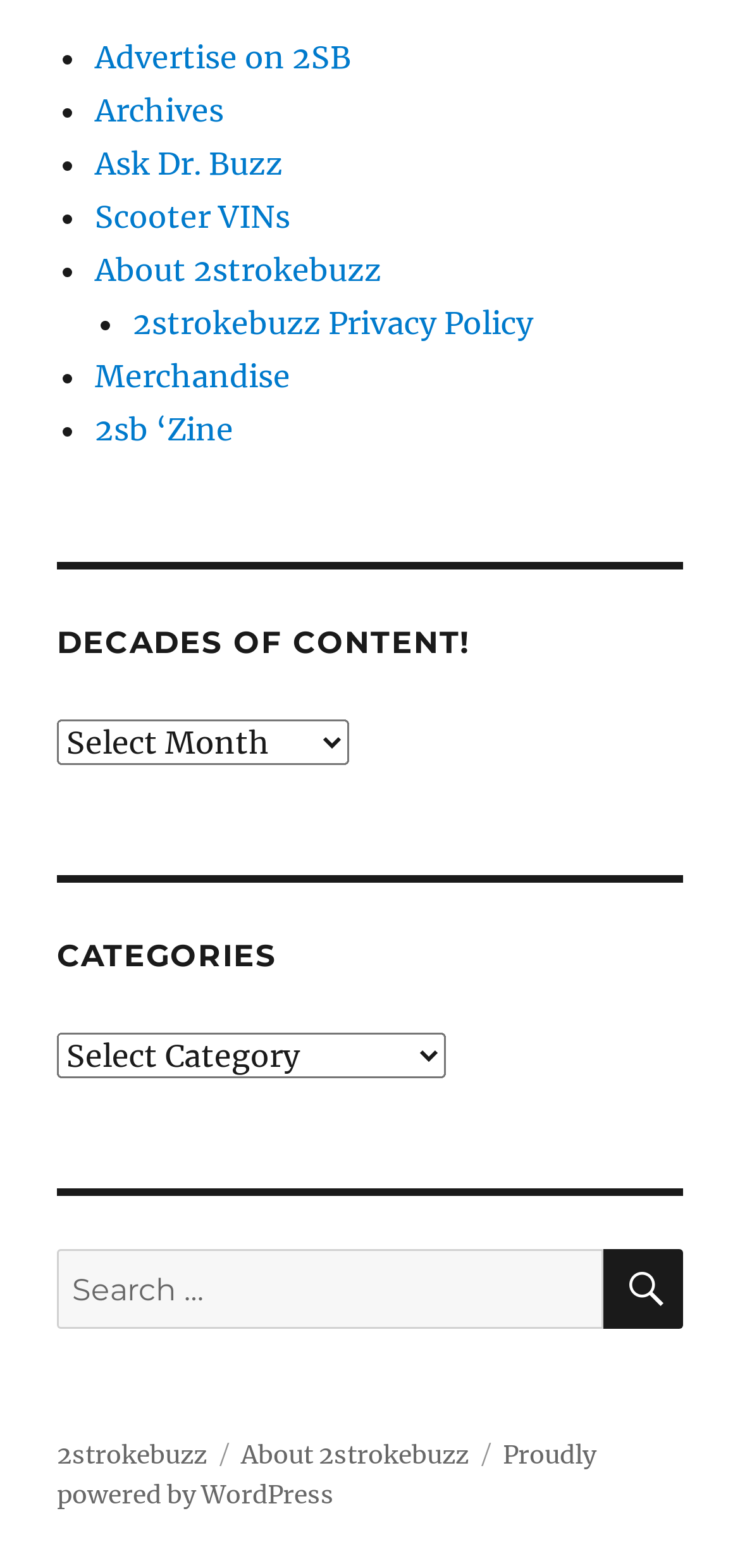Please provide the bounding box coordinates for the element that needs to be clicked to perform the following instruction: "Search for something". The coordinates should be given as four float numbers between 0 and 1, i.e., [left, top, right, bottom].

[0.077, 0.797, 0.923, 0.847]